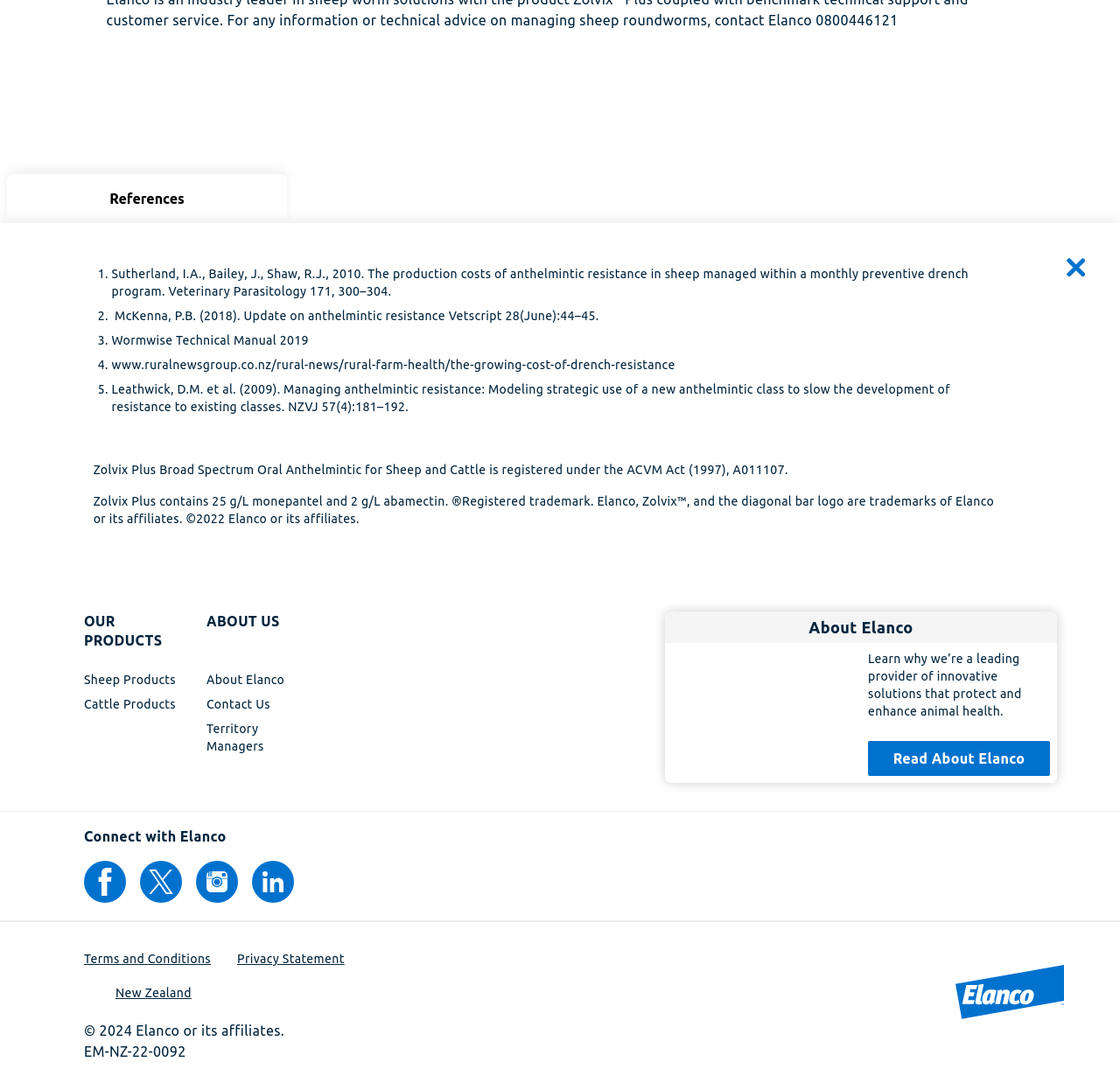What is the name of the product described?
Please provide a comprehensive answer based on the details in the screenshot.

The product name is mentioned in the text 'Zolvix Plus Broad Spectrum Oral Anthelmintic for Sheep and Cattle is registered under the ACVM Act (1997), A011107.' which is located in the tabpanel element with the description 'Sutherland, I.A., Bailey, J., Shaw, R.J., 2010...'.